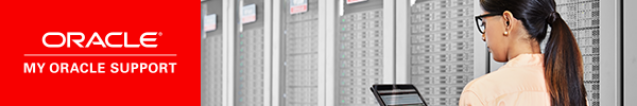Explain in detail what you see in the image.

The image features the "My Oracle Support" banner, prominently displaying the Oracle logo in bold red alongside the text "MY ORACLE SUPPORT." In the background, a woman with long hair and glasses can be seen working on a laptop amid a bank of server racks, suggesting a tech-oriented environment focused on IT support and solutions. This imagery reflects Oracle's commitment to providing robust support services to its customers, facilitating access to a wealth of resources and expert assistance in managing their Oracle products. The atmosphere conveys a sense of professionalism and modernity, characteristic of Oracle's brand identity.